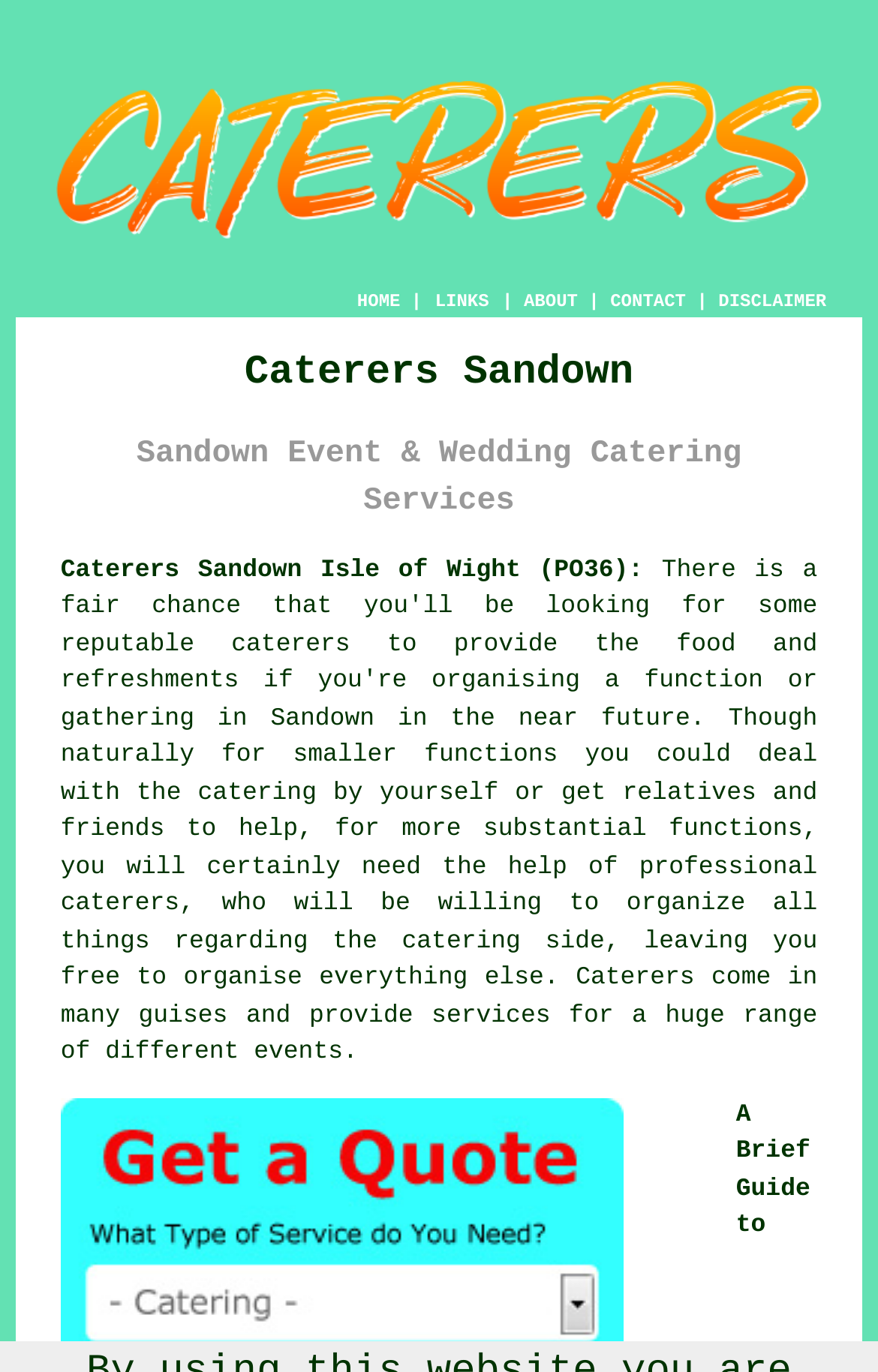Provide an in-depth caption for the contents of the webpage.

The webpage is about catering services in Sandown, Isle of Wight. At the top left, there is a logo image of "Caterers Sandown Isle of Wight - Catering". Below the logo, there is a navigation menu with five links: "HOME", "ABOUT", "CONTACT", "DISCLAIMER", and "LINKS", which are aligned horizontally and spaced evenly.

The main content of the webpage is divided into two sections. The first section has two headings: "Caterers Sandown" and "Sandown Event & Wedding Catering Services", which are stacked vertically and take up the full width of the page. 

Below the headings, there is a paragraph of text that describes the catering services. The text is divided into several links and static text elements, which are arranged in a flowing manner. The links are "Caterers Sandown Isle of Wight (PO36):", "professional caterers", "catering", "Caterers", and "events". The static text elements provide additional information about the catering services, such as the types of events they cater to and the benefits of hiring a professional caterer.

Overall, the webpage has a simple and organized layout, with a clear hierarchy of information and easy-to-navigate menu.